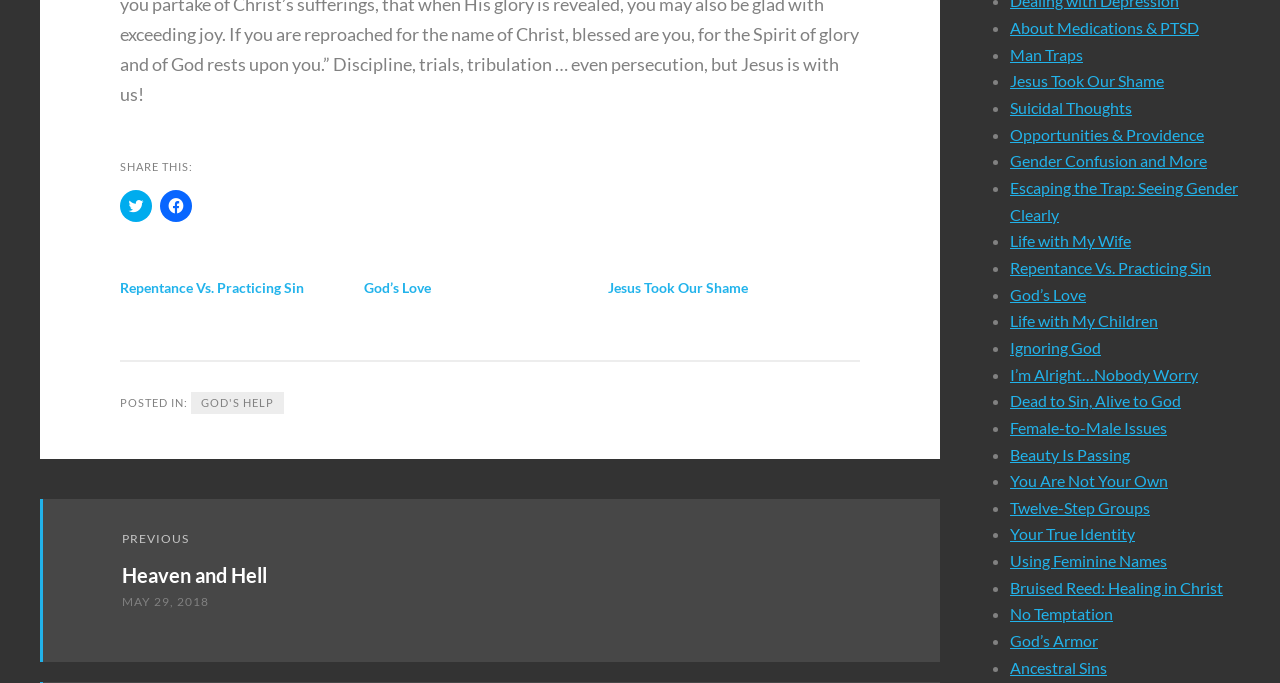Indicate the bounding box coordinates of the clickable region to achieve the following instruction: "Go to previous post 'Heaven and Hell'."

[0.095, 0.824, 0.208, 0.859]